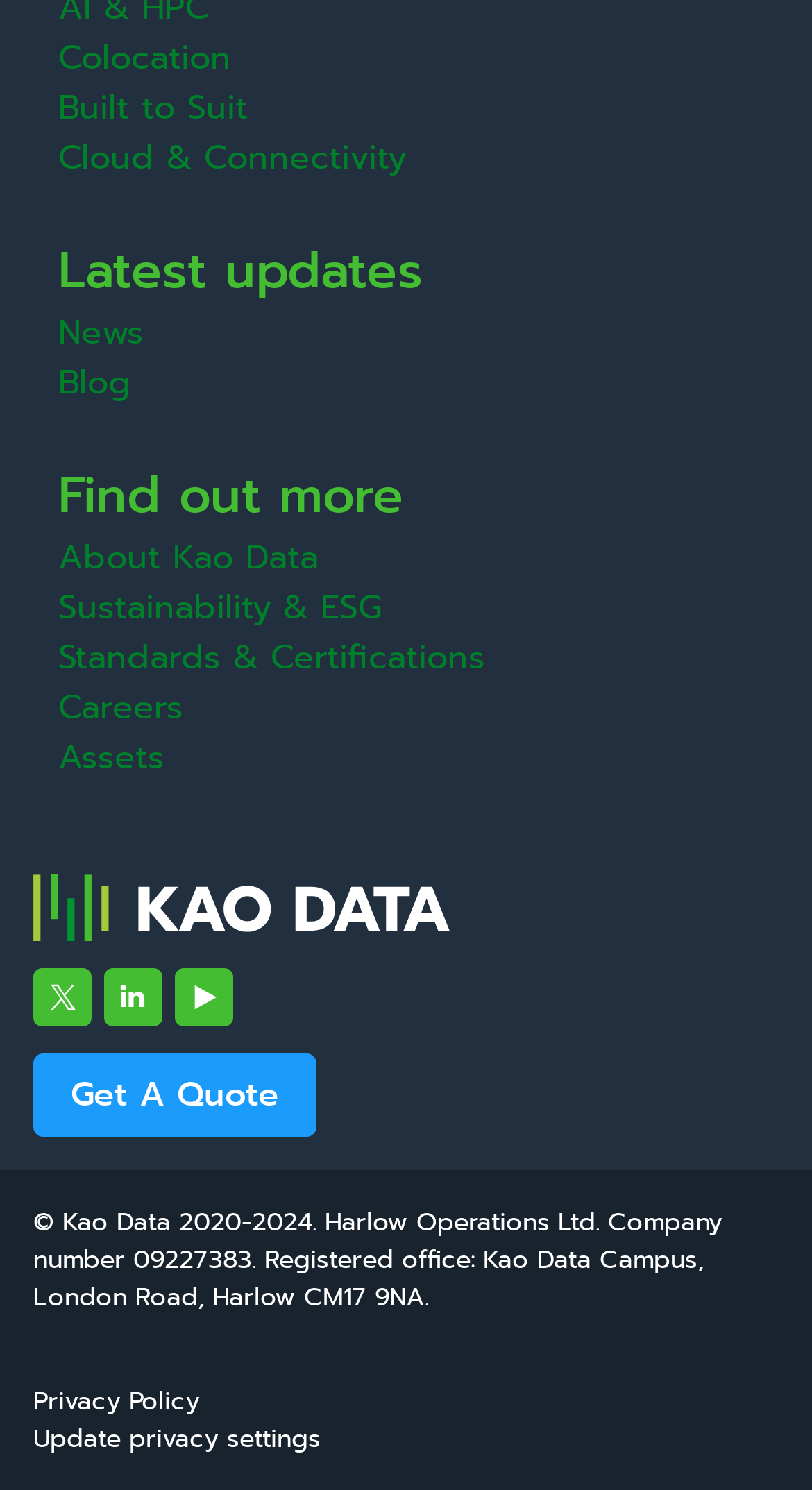From the webpage screenshot, predict the bounding box of the UI element that matches this description: "Cloud & Connectivity".

[0.072, 0.089, 0.5, 0.121]